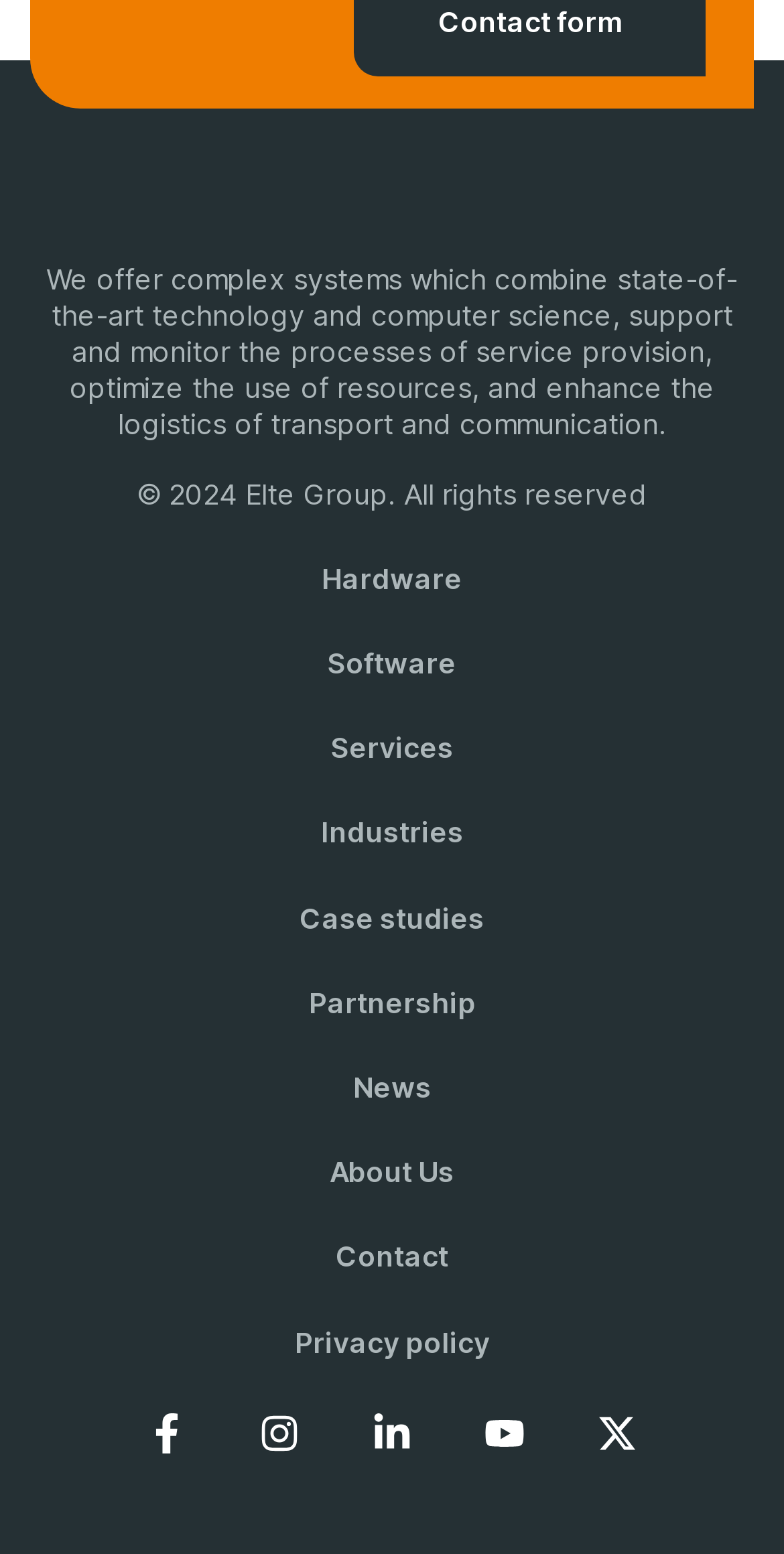Utilize the information from the image to answer the question in detail:
What is the purpose of the company?

The purpose of the company can be inferred from the static text at the top of the webpage, which states that they offer complex systems that combine state-of-the-art technology and computer science to support and monitor service provision, optimize resource use, and enhance logistics.